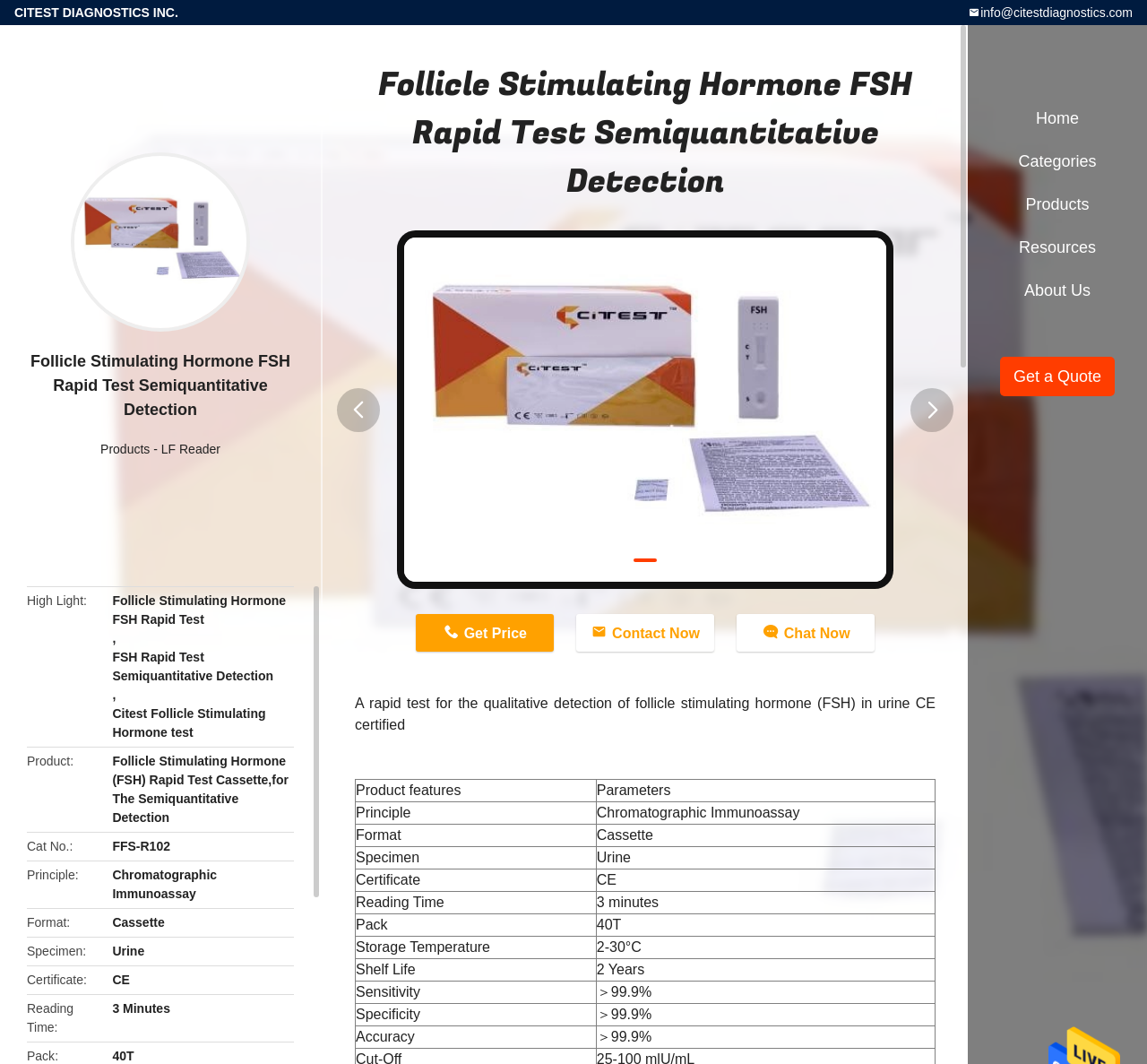Provide the bounding box coordinates for the UI element that is described by this text: "Get a Quote". The coordinates should be in the form of four float numbers between 0 and 1: [left, top, right, bottom].

[0.872, 0.335, 0.972, 0.372]